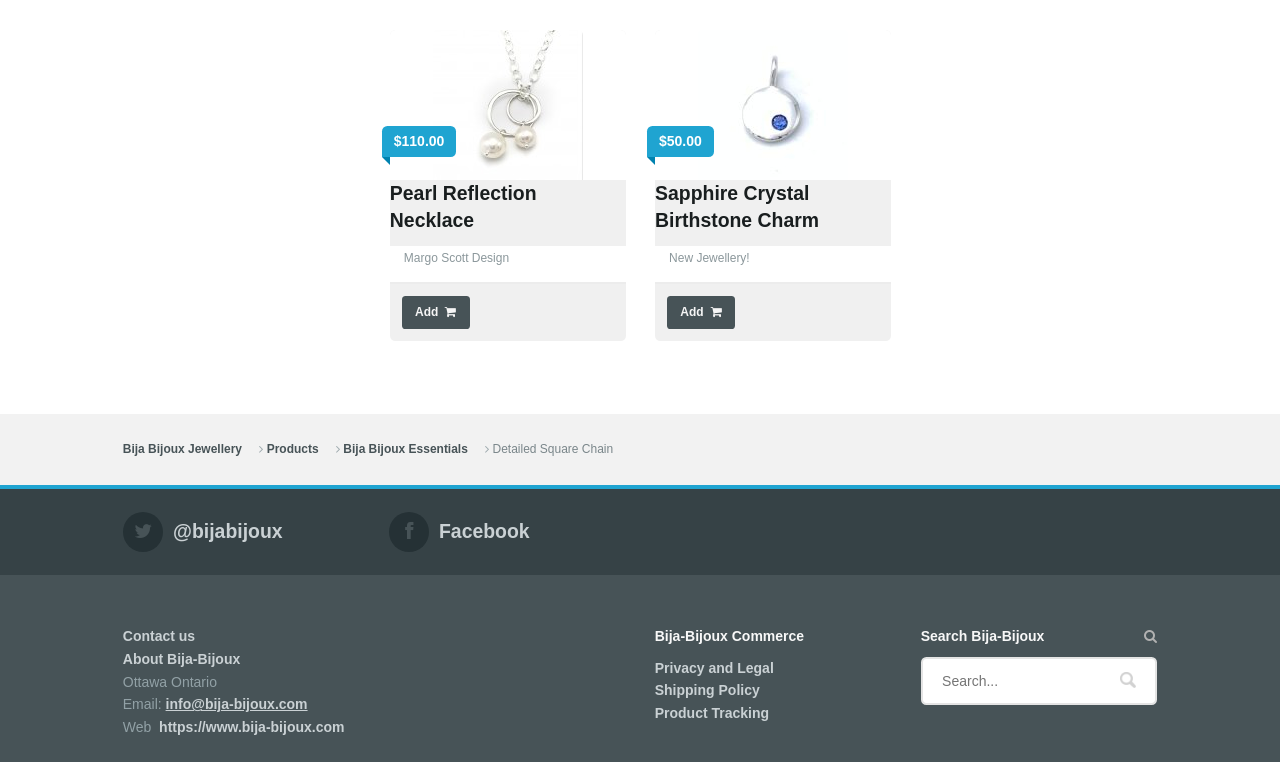Identify the coordinates of the bounding box for the element that must be clicked to accomplish the instruction: "Add Sapphire Crystal Birthstone Charm to cart".

[0.521, 0.389, 0.574, 0.431]